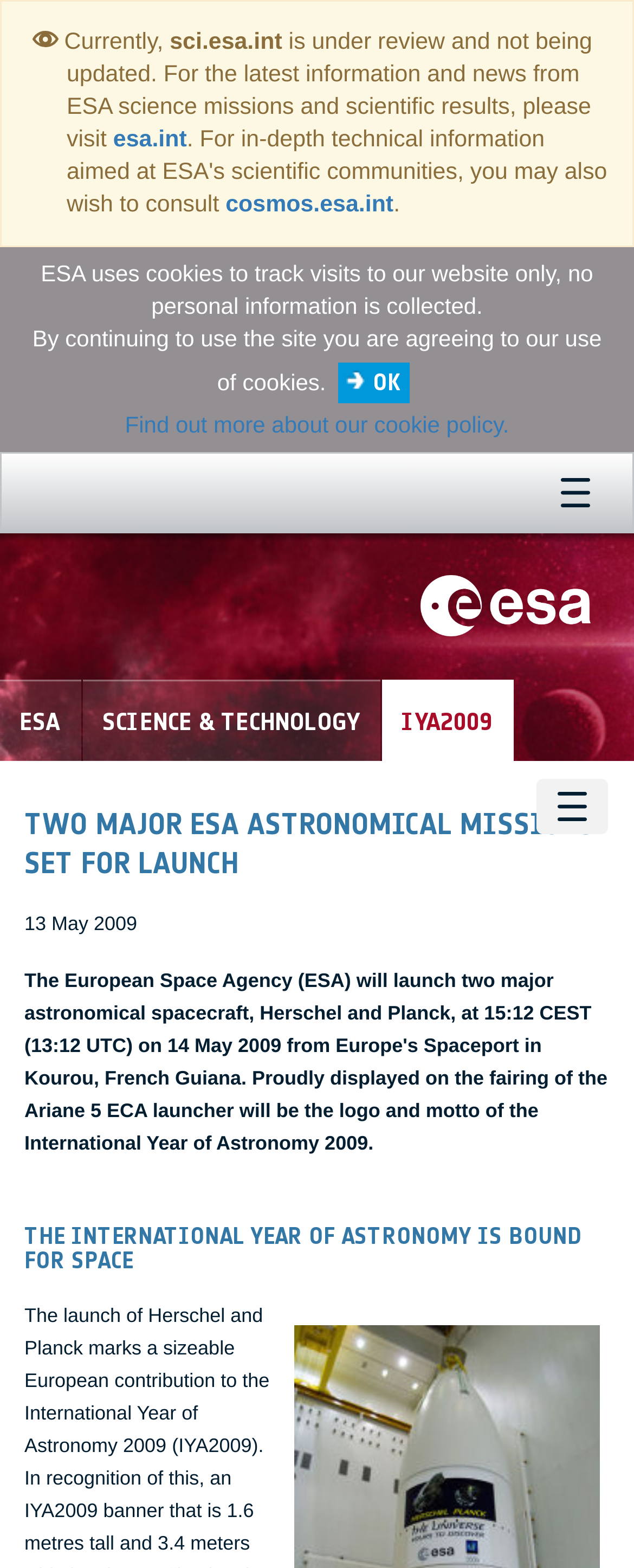Provide an in-depth description of the elements and layout of the webpage.

The webpage is about the European Space Agency (ESA) and its upcoming launch of two major astronomical spacecraft, Herschel and Planck. 

At the top of the page, there is an alert message with an image on the left side. Below the alert, there is a line of text that reads "Currently, sci.esa.int is under review and not being updated. For the latest information and news from ESA science missions and scientific results, please visit esa.int or cosmos.esa.int." 

On the bottom left of the page, there is a notice about the use of cookies on the website, with a link to learn more about the cookie policy and an "OK" button to agree to the terms. 

The main content of the page is divided into sections. On the top left, there is a navigation menu with links to "ESA", "SCIENCE & TECHNOLOGY", and "IYA2009". Below the navigation menu, there is a heading that reads "TWO MAJOR ESA ASTRONOMICAL MISSIONS SET FOR LAUNCH" followed by a subheading with the date "13 May 2009". 

Further down the page, there is another heading that reads "THE INTERNATIONAL YEAR OF ASTRONOMY IS BOUND FOR SPACE". There are no images or other multimedia elements on the page besides the two small icons on the top right and bottom right corners.